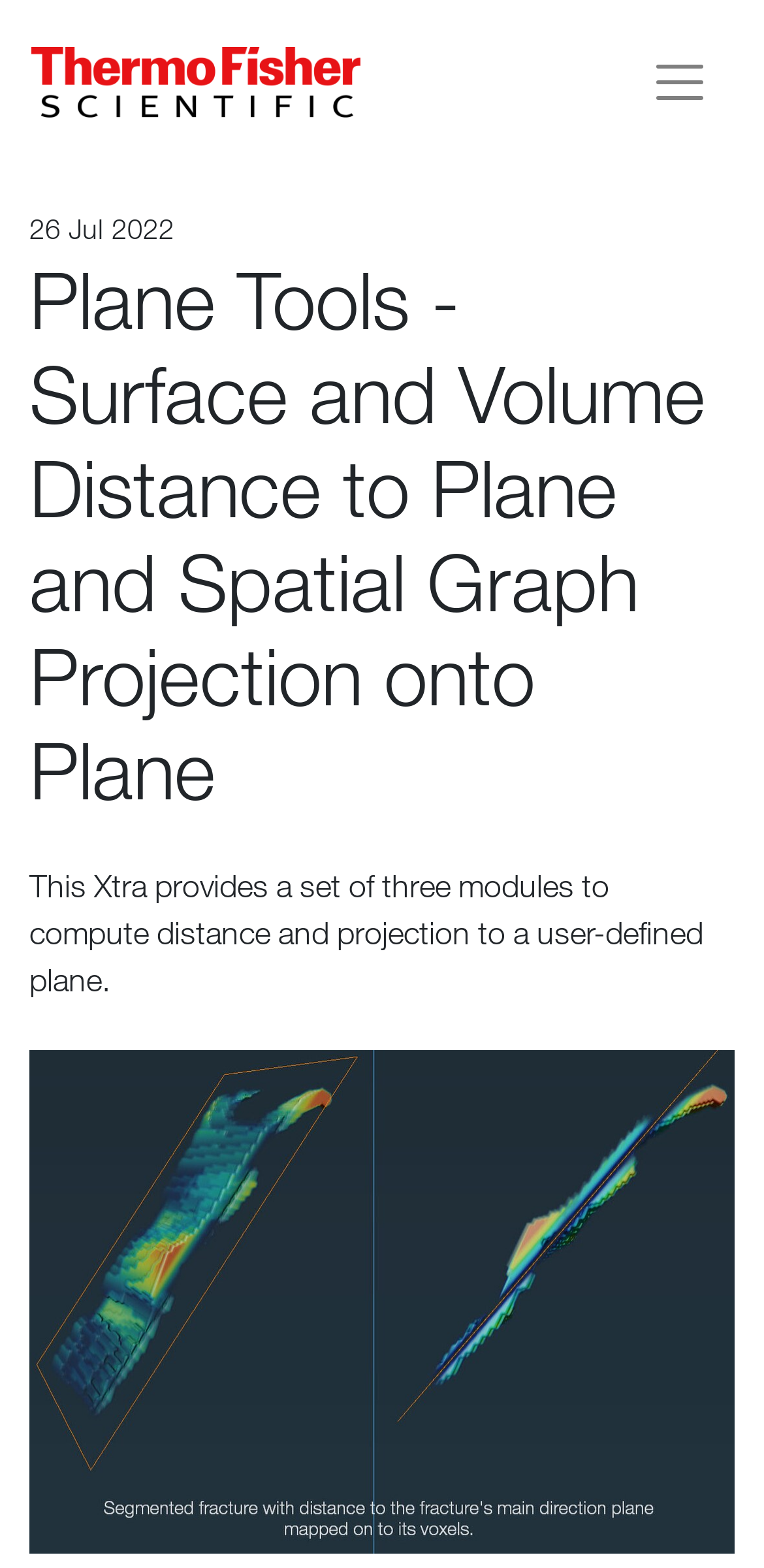What is the purpose of the Xtra?
Based on the image, respond with a single word or phrase.

Compute distance and projection to a user-defined plane